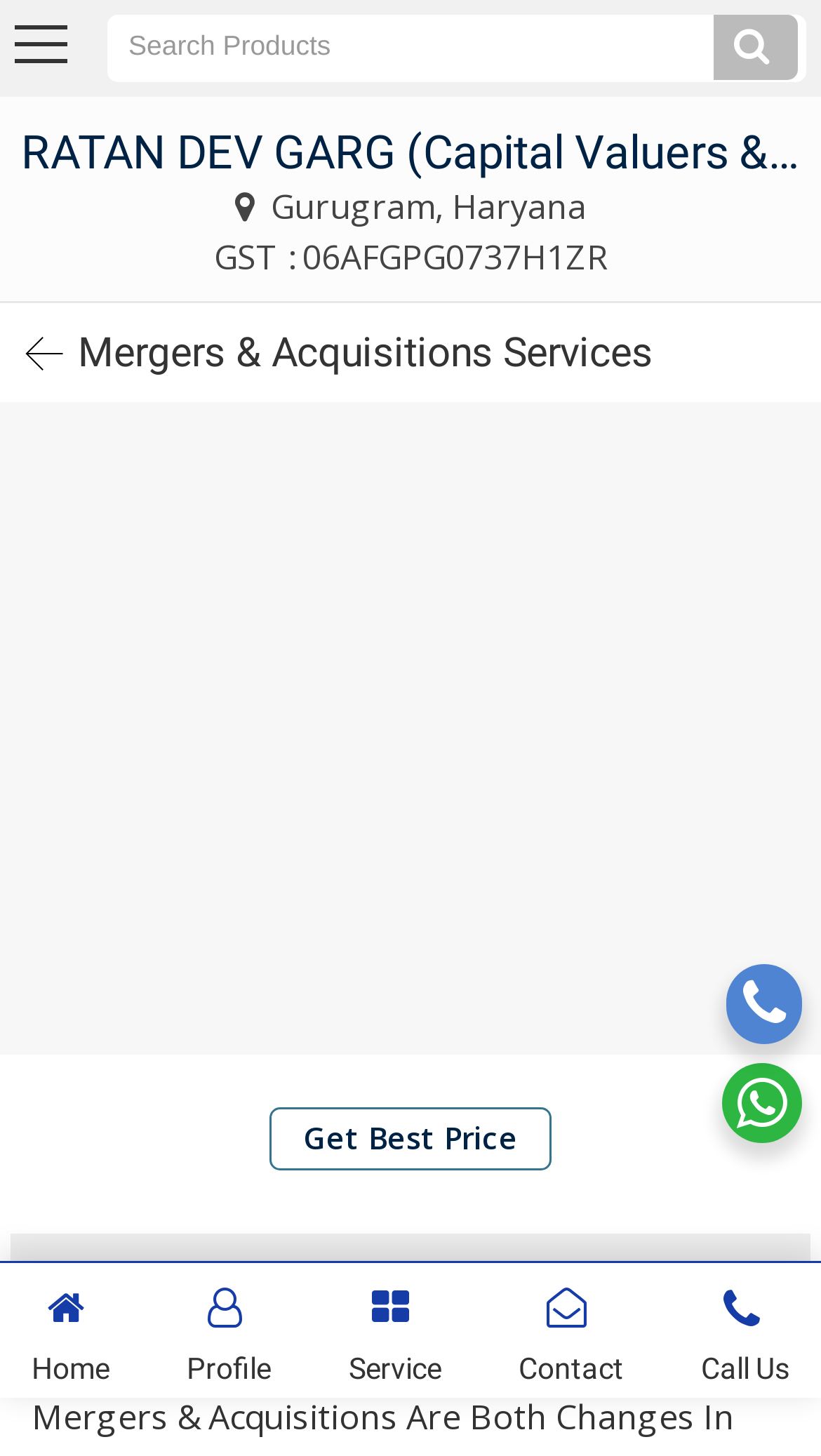Indicate the bounding box coordinates of the element that needs to be clicked to satisfy the following instruction: "Contact Us". The coordinates should be four float numbers between 0 and 1, i.e., [left, top, right, bottom].

[0.0, 0.728, 0.213, 0.845]